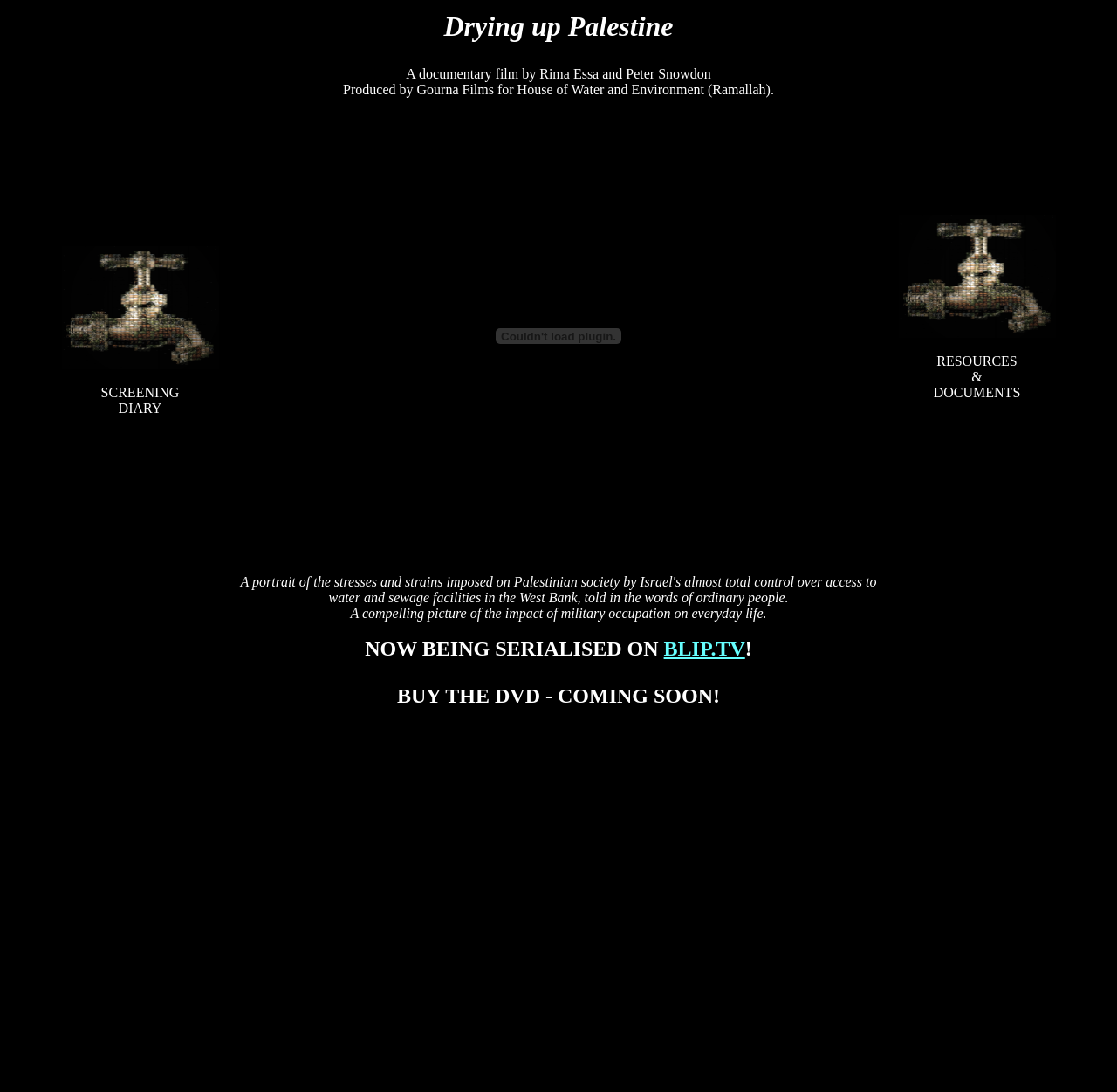What is the name of the documentary film?
Please answer the question as detailed as possible.

The documentary film's name is 'Drying up Palestine', which can be found by examining the StaticText element that contains the description of the film.